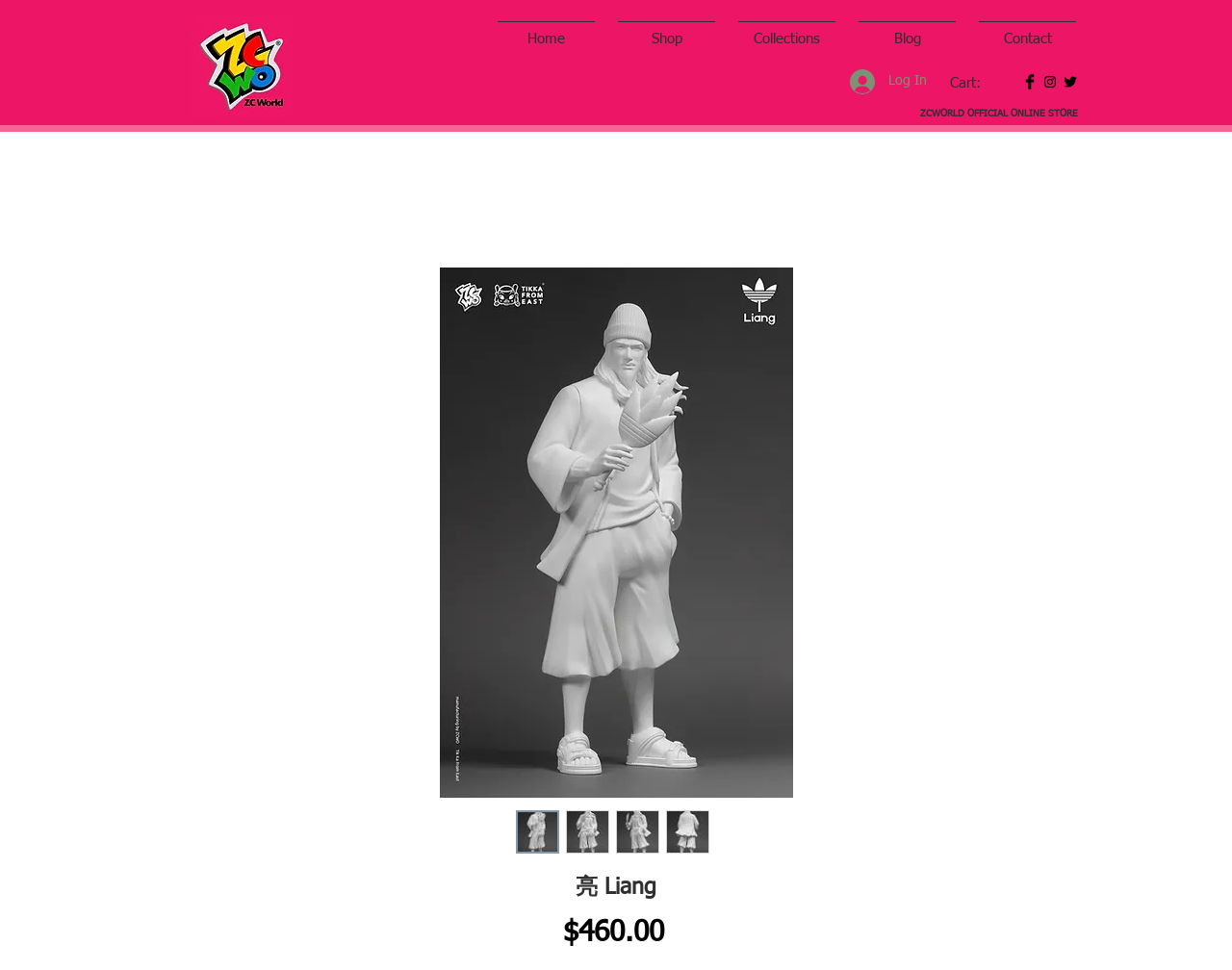Please answer the following question using a single word or phrase: 
How many social media links are present?

3